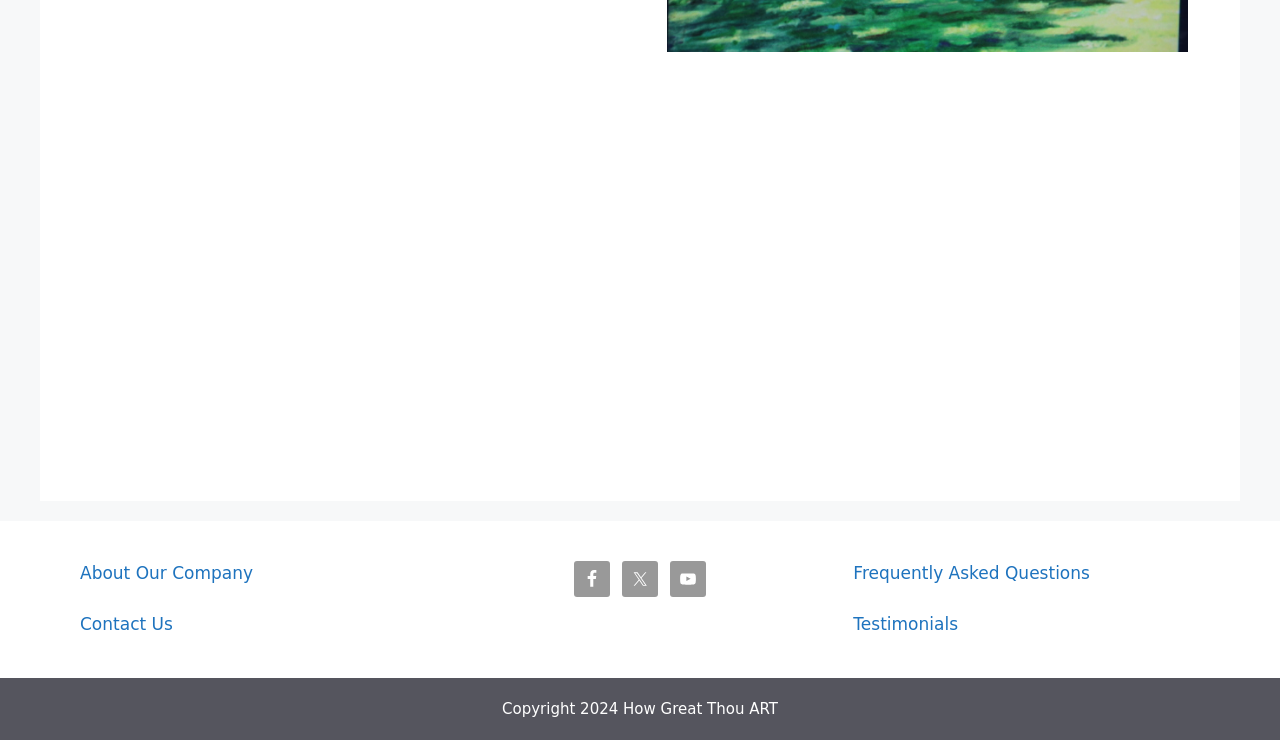What is the first link in the top-left section?
Please answer the question with as much detail as possible using the screenshot.

I examined the top-left section of the webpage and found that the first link is 'About Our Company'.